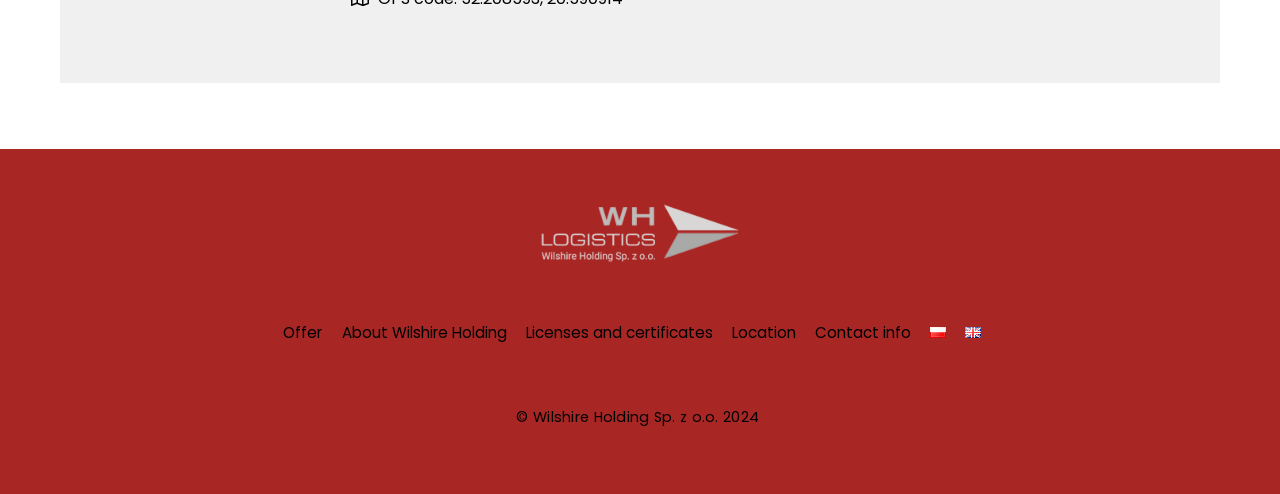Determine the bounding box coordinates of the clickable region to carry out the instruction: "Go to the 'Contact info' page".

[0.637, 0.653, 0.712, 0.695]